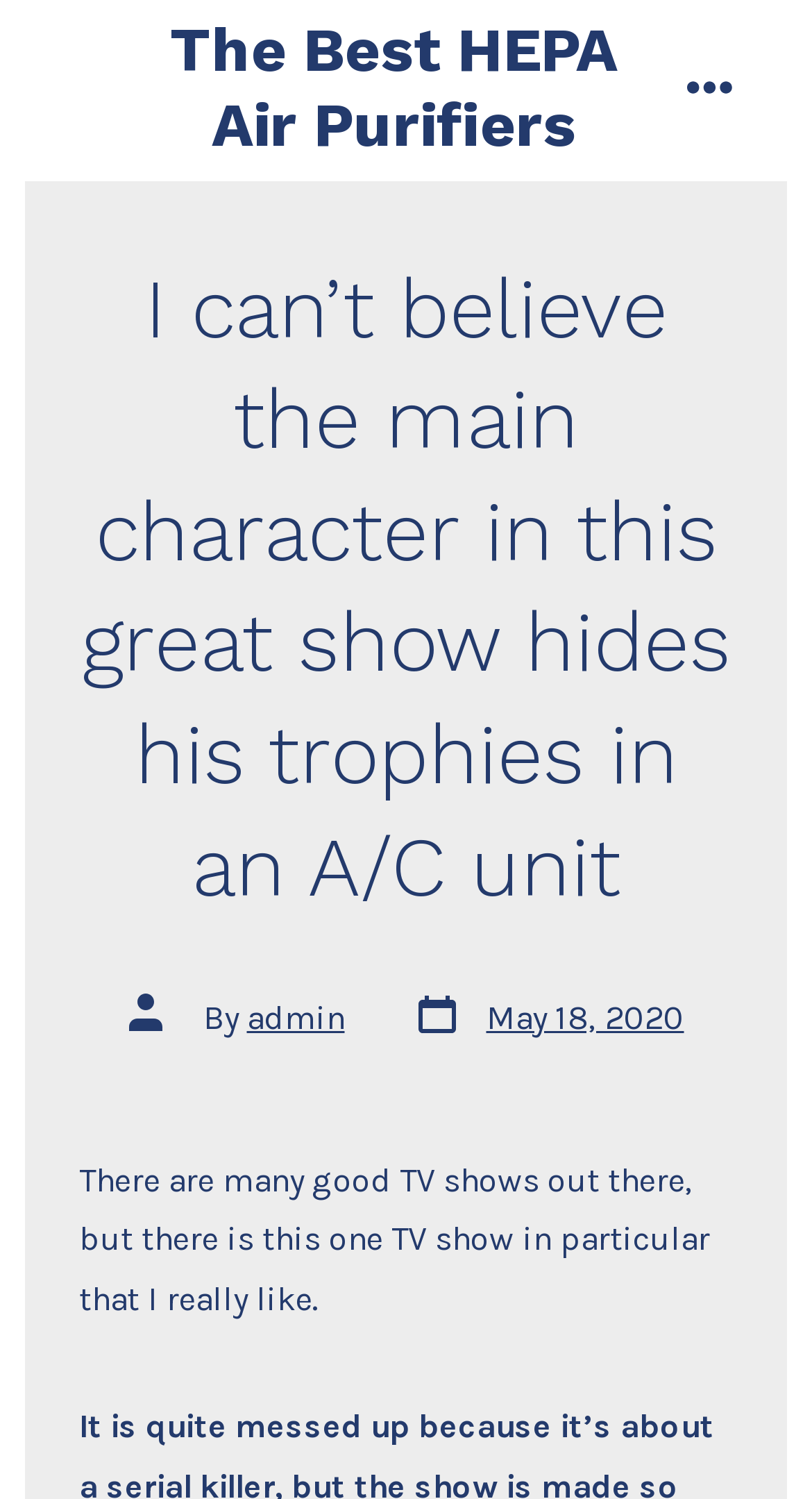Please respond in a single word or phrase: 
What is the topic of the first sentence?

TV shows